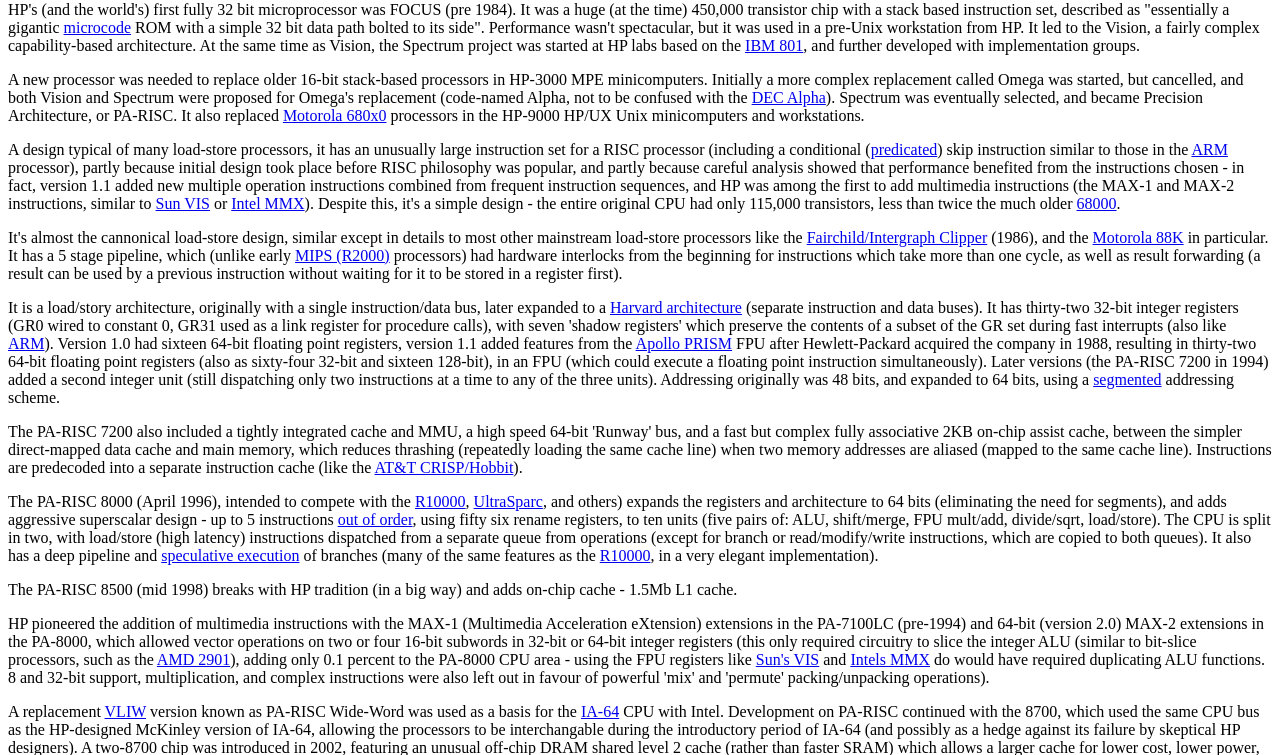Respond with a single word or short phrase to the following question: 
What is the first fully 32 bit microprocessor?

FOCUS